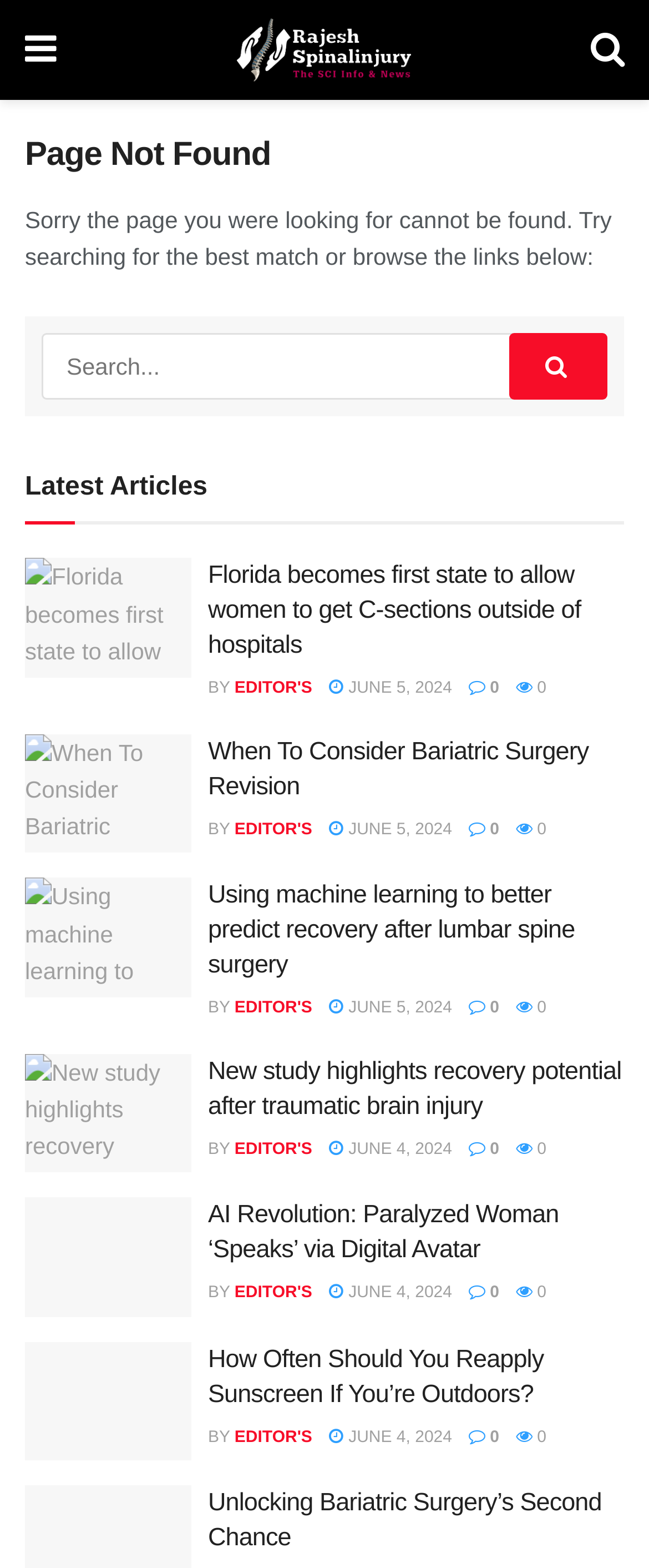Determine the bounding box coordinates for the area you should click to complete the following instruction: "Click the link 'Unlocking Bariatric Surgery’s Second Chance'".

[0.321, 0.947, 0.962, 0.992]